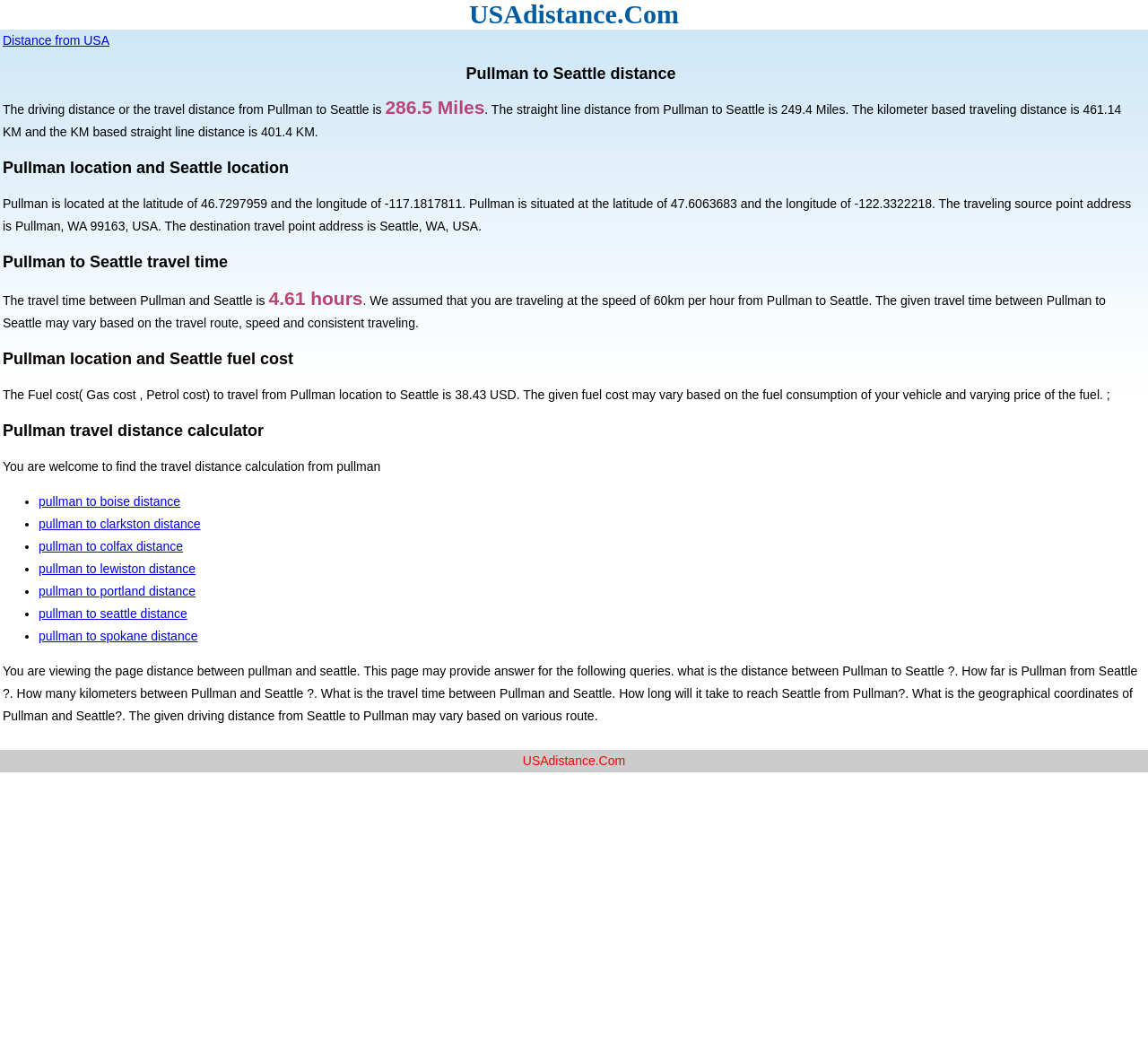What are the geographical coordinates of Pullman?
Using the information from the image, give a concise answer in one word or a short phrase.

46.7297959, -117.1817811